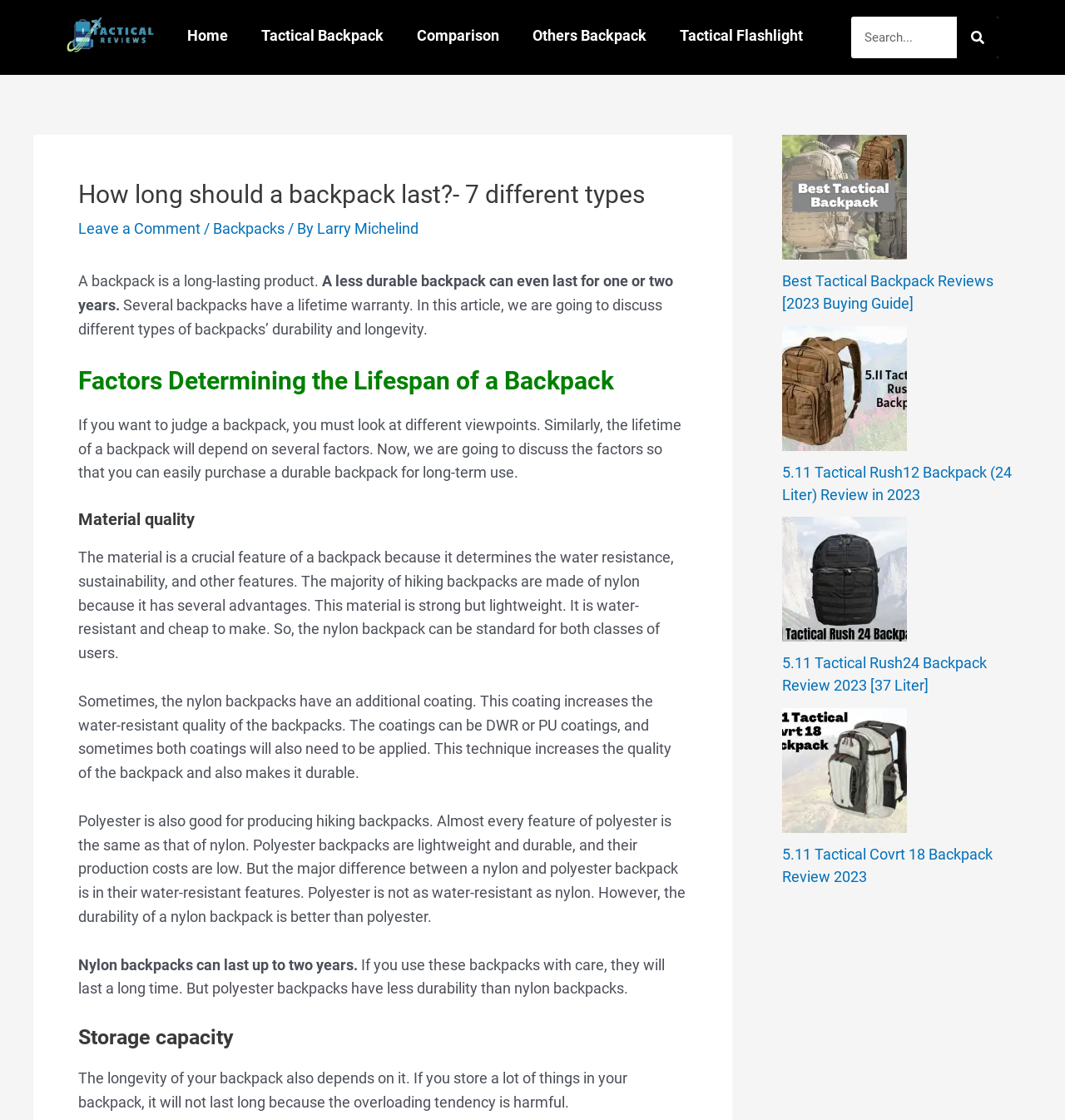What is the advantage of nylon backpacks?
Using the screenshot, give a one-word or short phrase answer.

Water-resistant